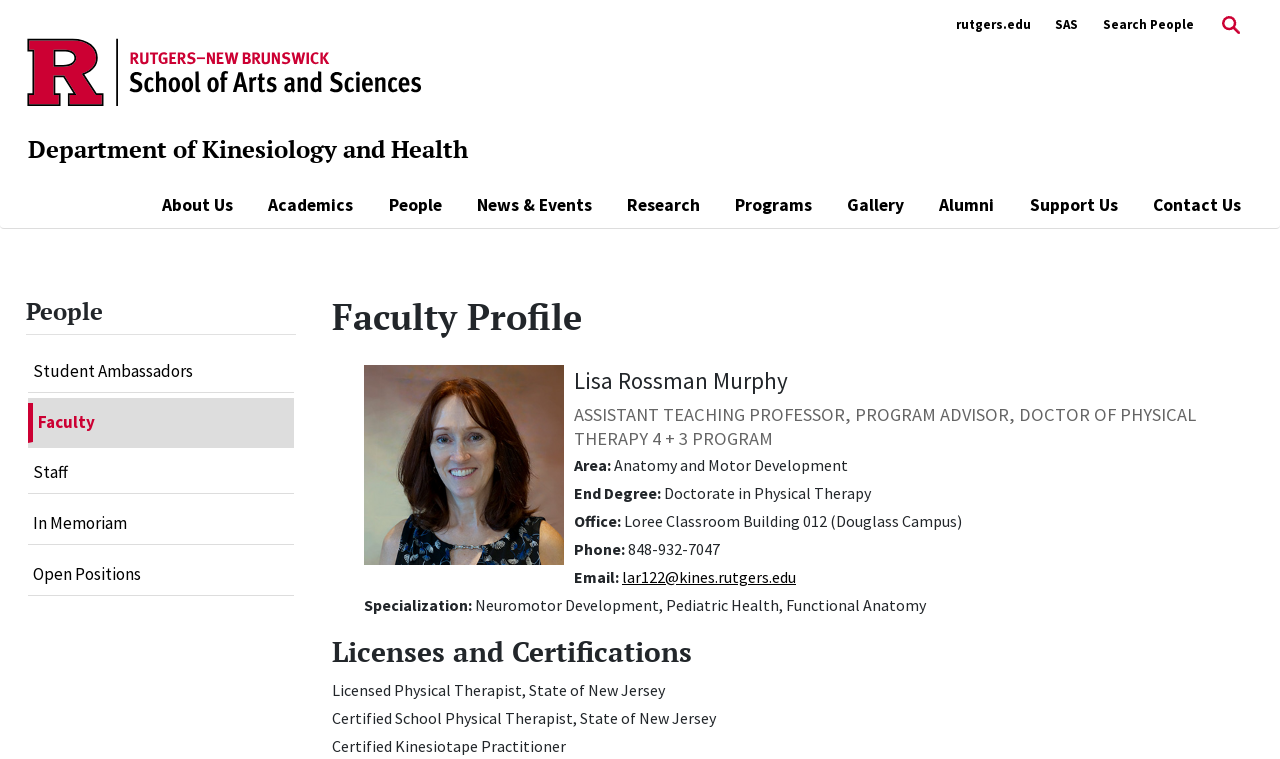Answer this question in one word or a short phrase: What is the name of the department?

Department of Kinesiology and Health